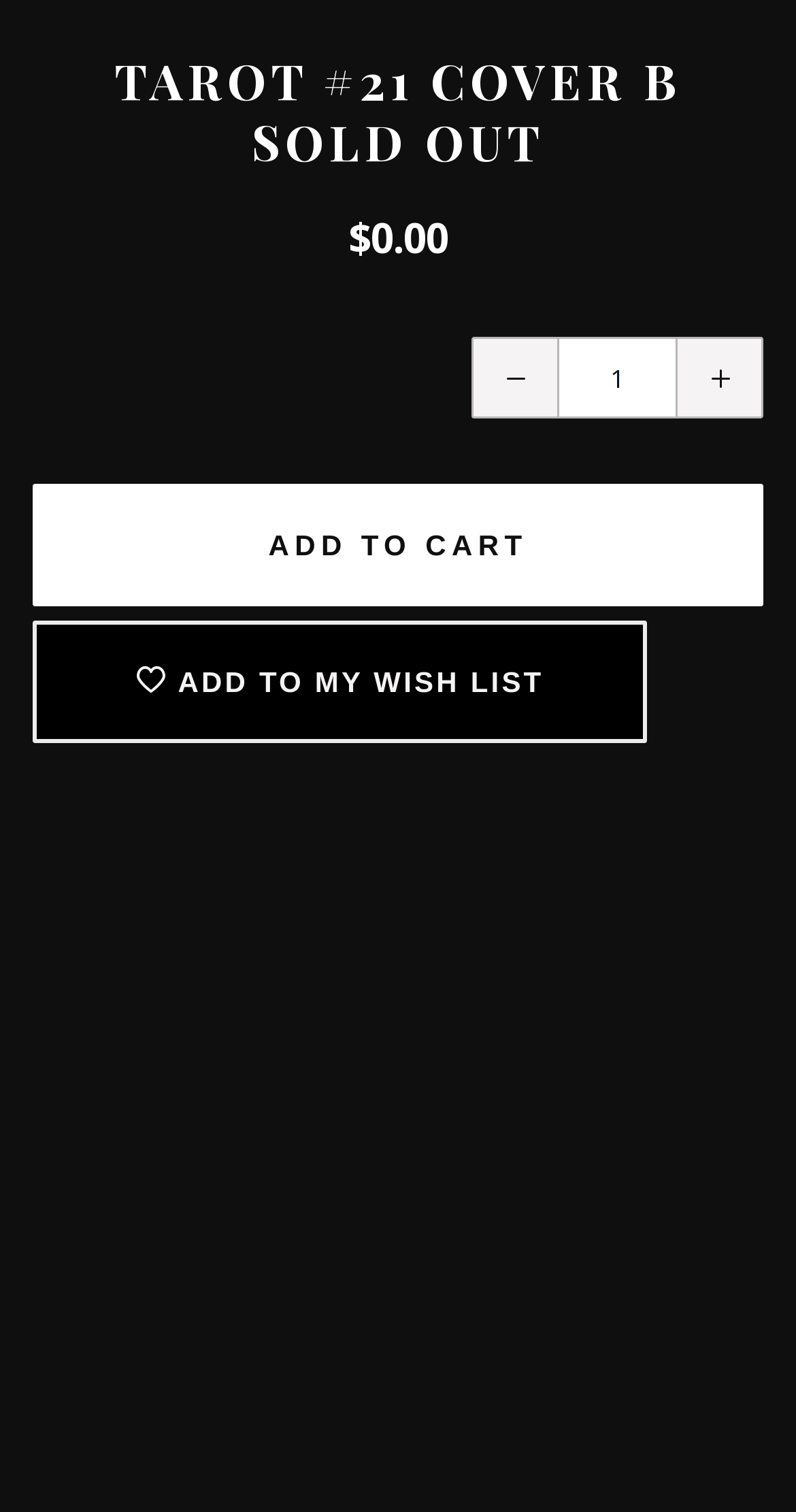Find and provide the bounding box coordinates for the UI element described here: "Card Decks". The coordinates should be given as four float numbers between 0 and 1: [left, top, right, bottom].

[0.082, 0.14, 0.821, 0.197]